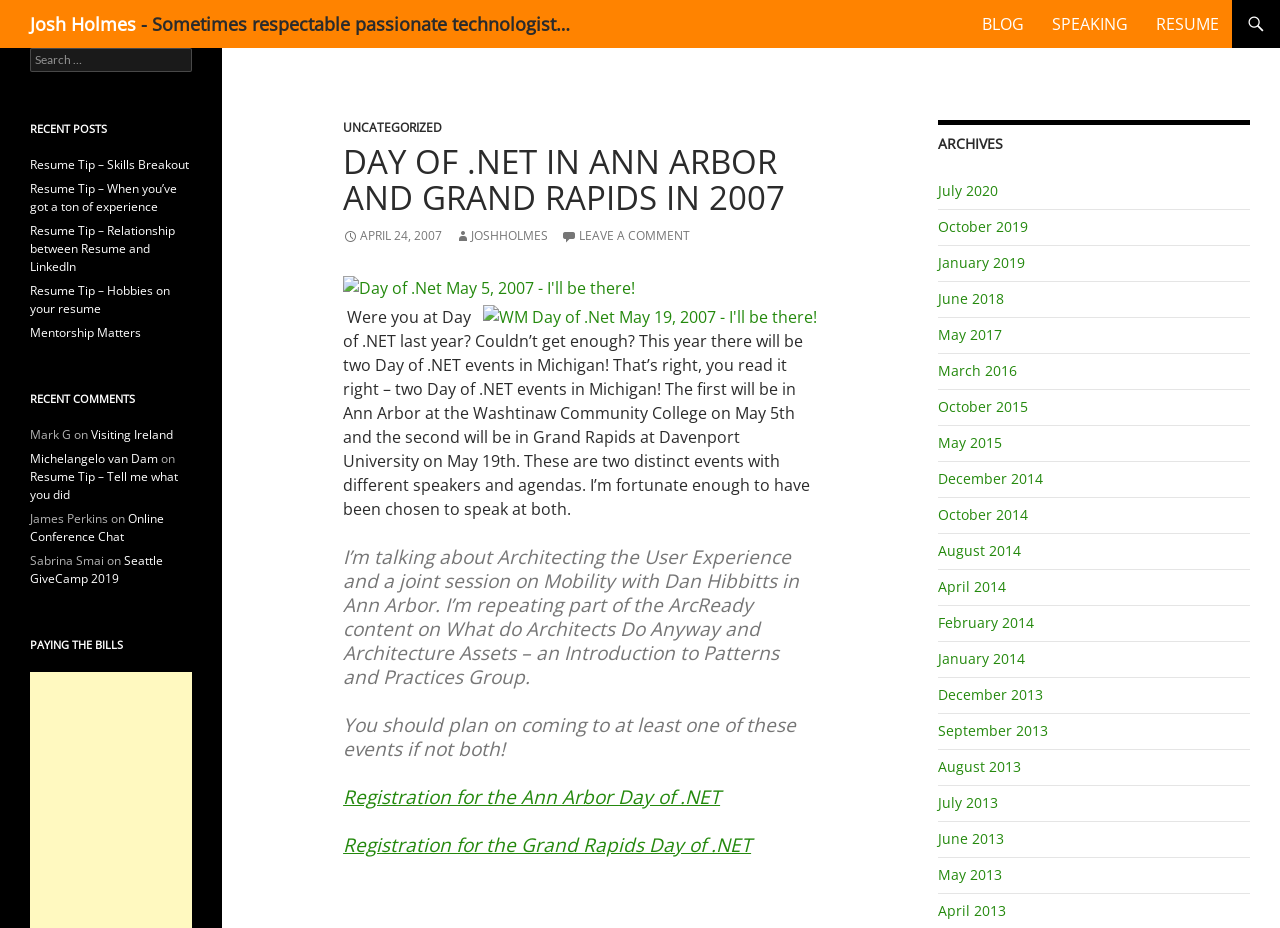Identify the bounding box coordinates for the region to click in order to carry out this instruction: "click on the 'BLOG' link". Provide the coordinates using four float numbers between 0 and 1, formatted as [left, top, right, bottom].

[0.758, 0.0, 0.809, 0.052]